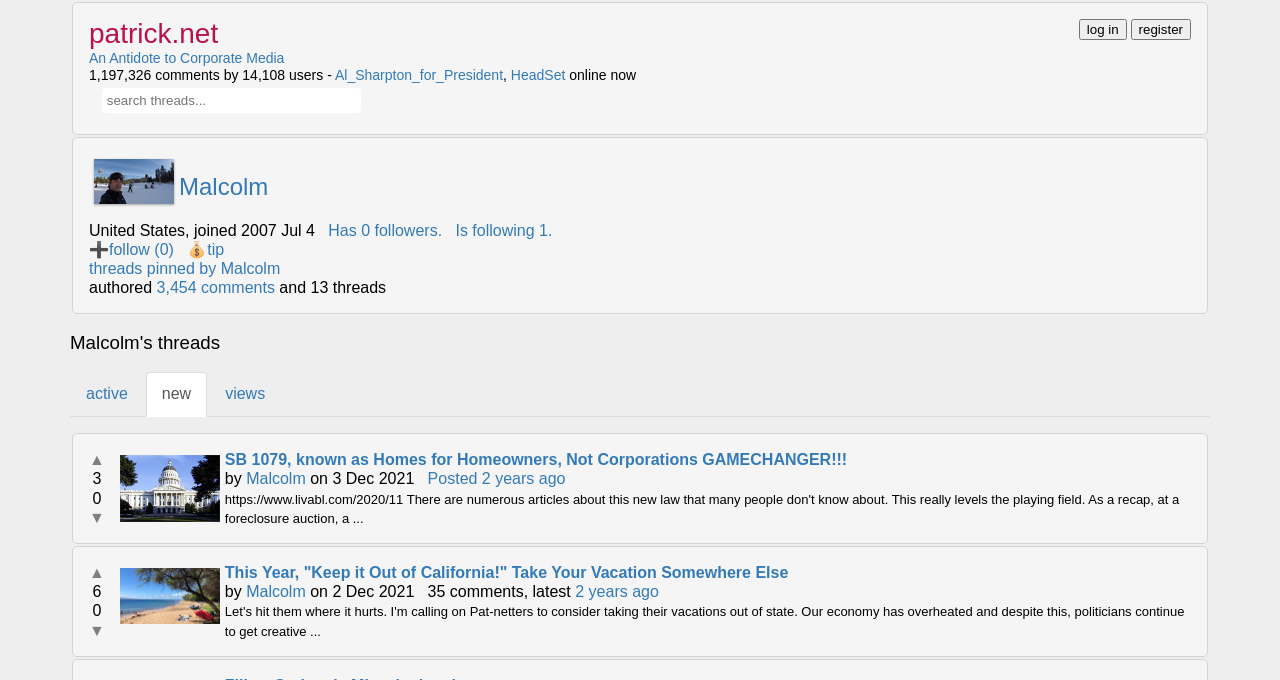Please find and report the bounding box coordinates of the element to click in order to perform the following action: "register". The coordinates should be expressed as four float numbers between 0 and 1, in the format [left, top, right, bottom].

[0.883, 0.028, 0.93, 0.059]